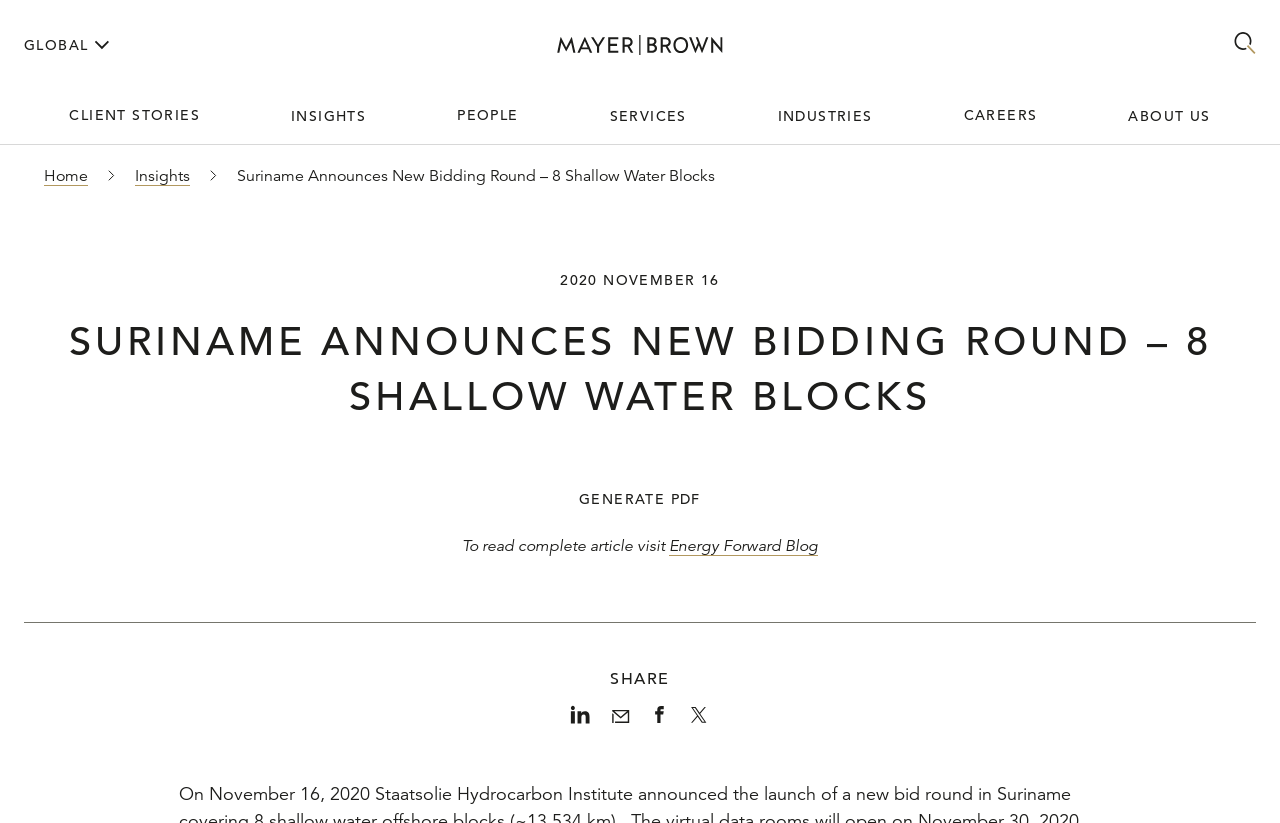Identify the bounding box coordinates for the UI element described by the following text: "About Us". Provide the coordinates as four float numbers between 0 and 1, in the format [left, top, right, bottom].

[0.846, 0.11, 0.981, 0.172]